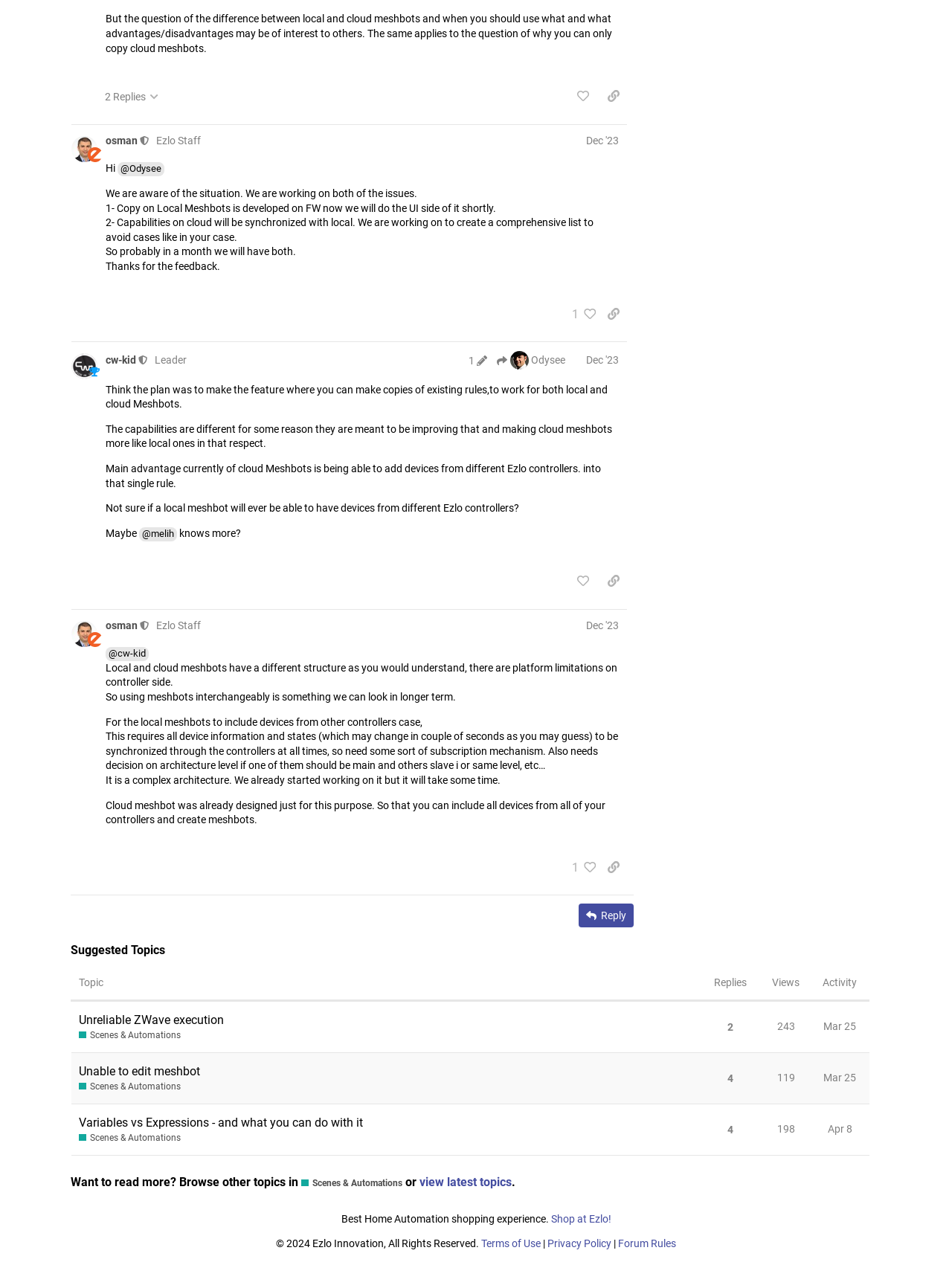Highlight the bounding box of the UI element that corresponds to this description: "Unreliable ZWave execution".

[0.083, 0.794, 0.235, 0.823]